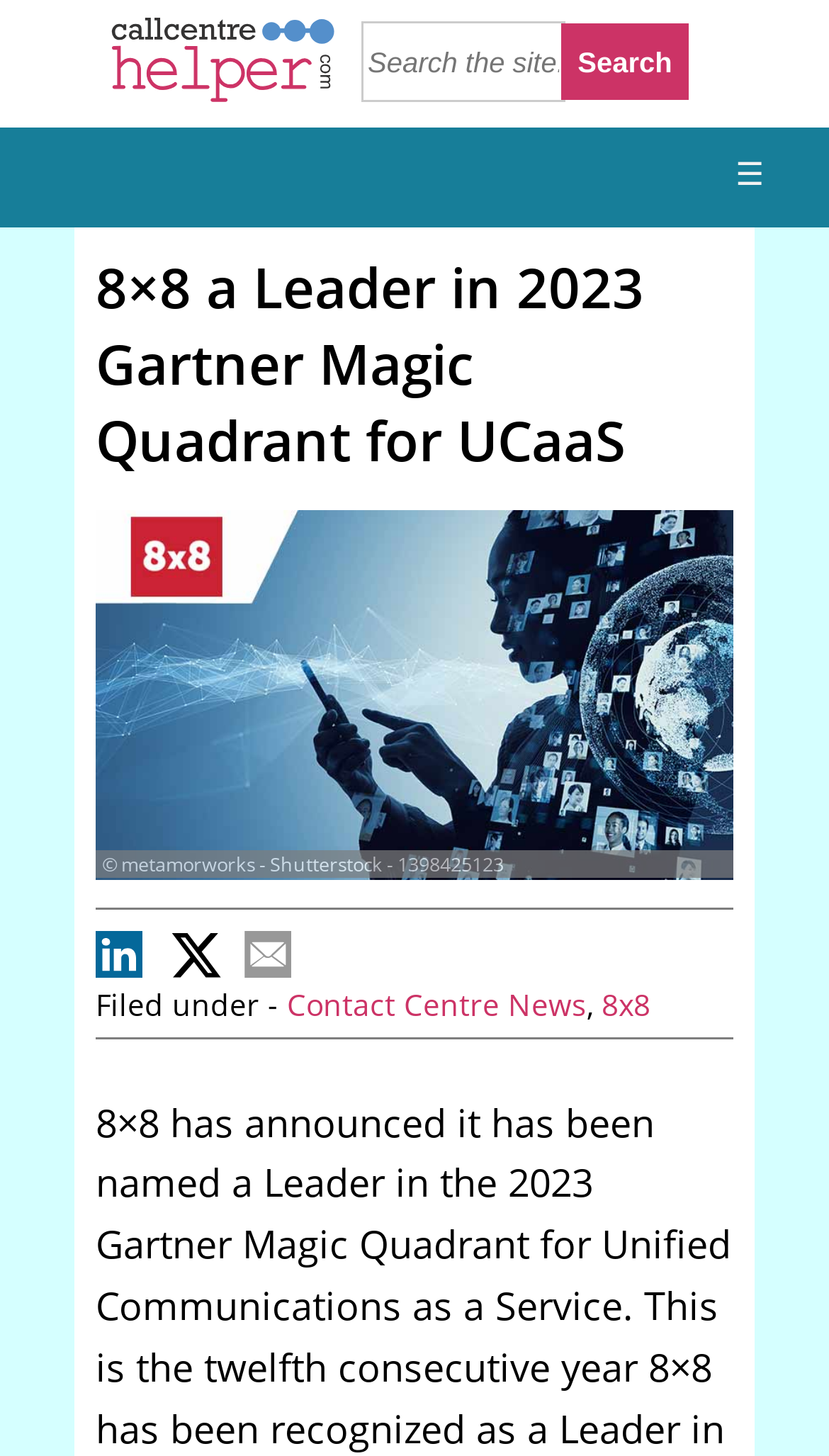Please answer the following question using a single word or phrase: 
What is the category of the news article?

Contact Centre News